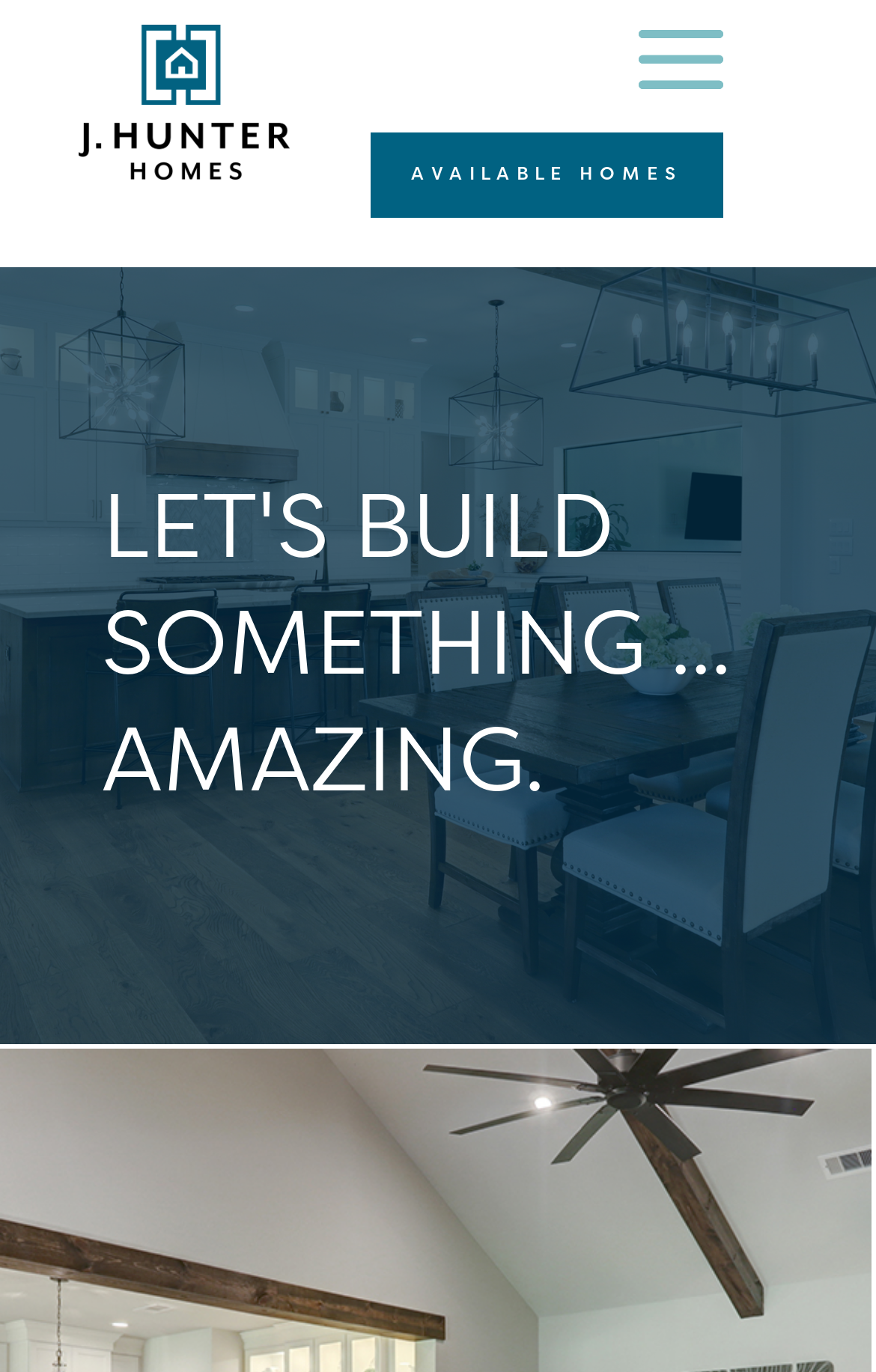Using floating point numbers between 0 and 1, provide the bounding box coordinates in the format (top-left x, top-left y, bottom-right x, bottom-right y). Locate the UI element described here: available homes

[0.423, 0.096, 0.826, 0.159]